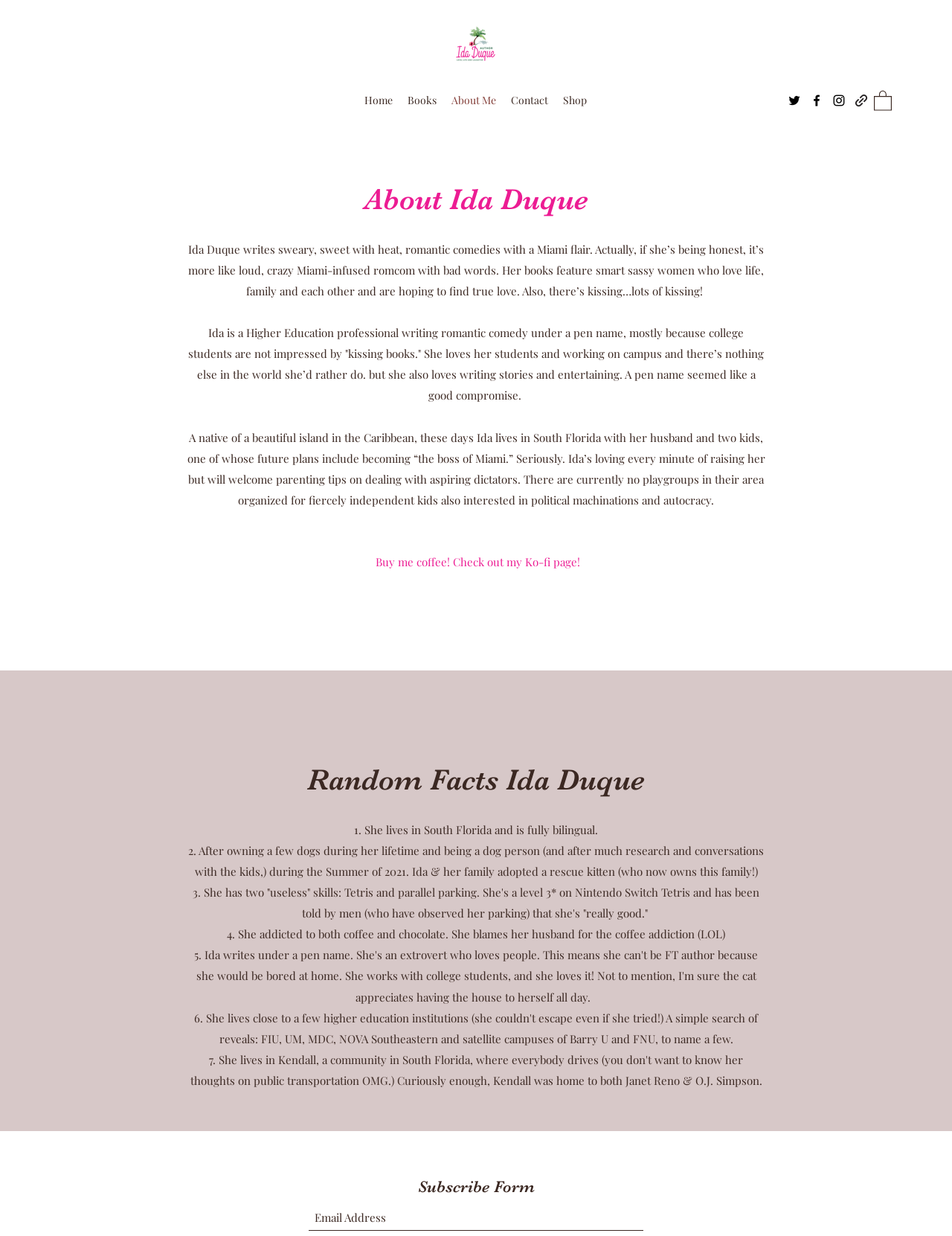Locate the bounding box coordinates of the element you need to click to accomplish the task described by this instruction: "Enter email address".

[0.324, 0.975, 0.676, 0.996]